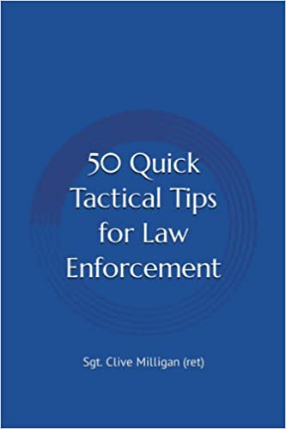What is the primary focus of the book?
Please provide a single word or phrase based on the screenshot.

Tactical advice for law enforcement